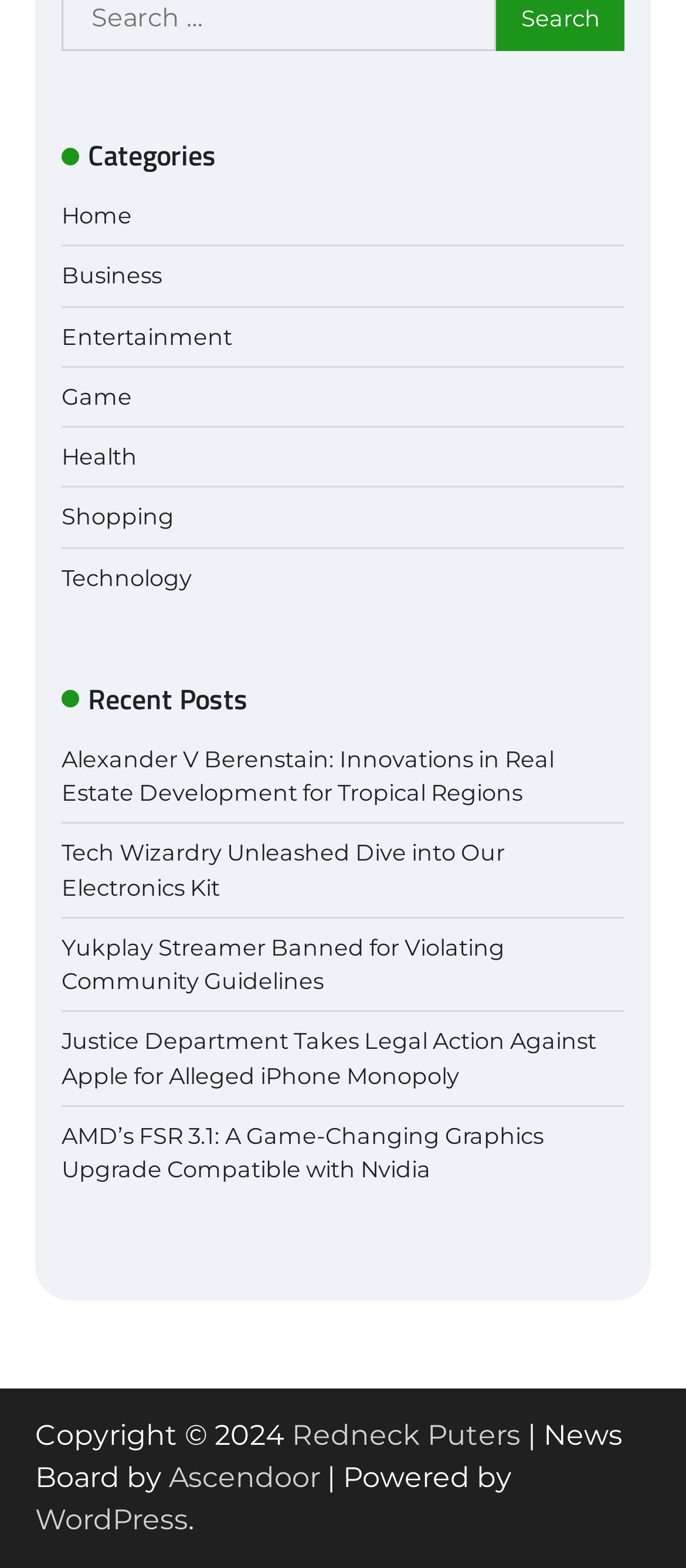Point out the bounding box coordinates of the section to click in order to follow this instruction: "visit Redneck Puters website".

[0.426, 0.905, 0.759, 0.926]